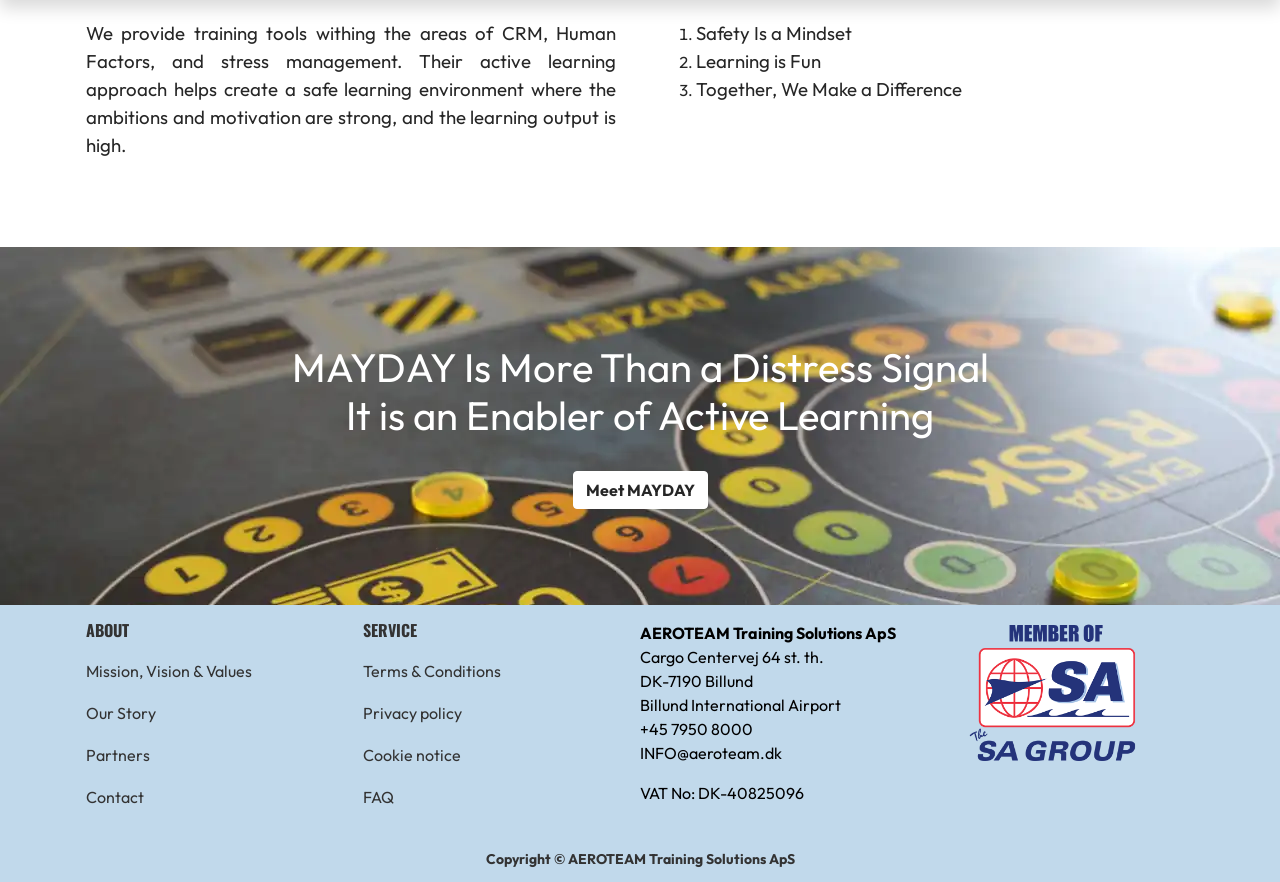Please use the details from the image to answer the following question comprehensively:
What is the purpose of MAYDAY?

The heading 'MAYDAY Is More Than a Distress Signal It is an Enabler of Active Learning' suggests that MAYDAY is not just a distress signal, but also an enabler of active learning.